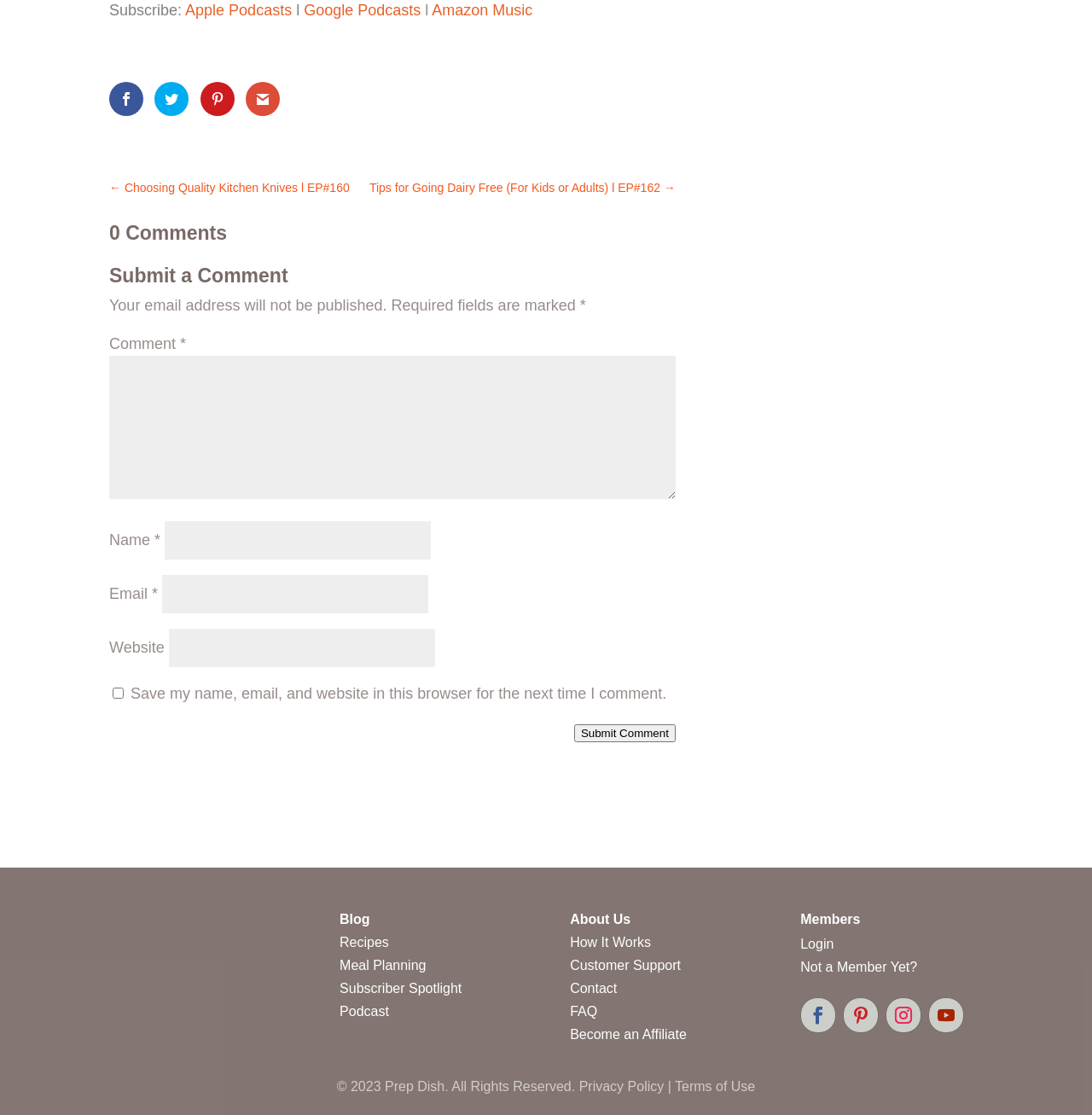Respond to the question below with a single word or phrase:
What is the copyright information?

2023 Prep Dish